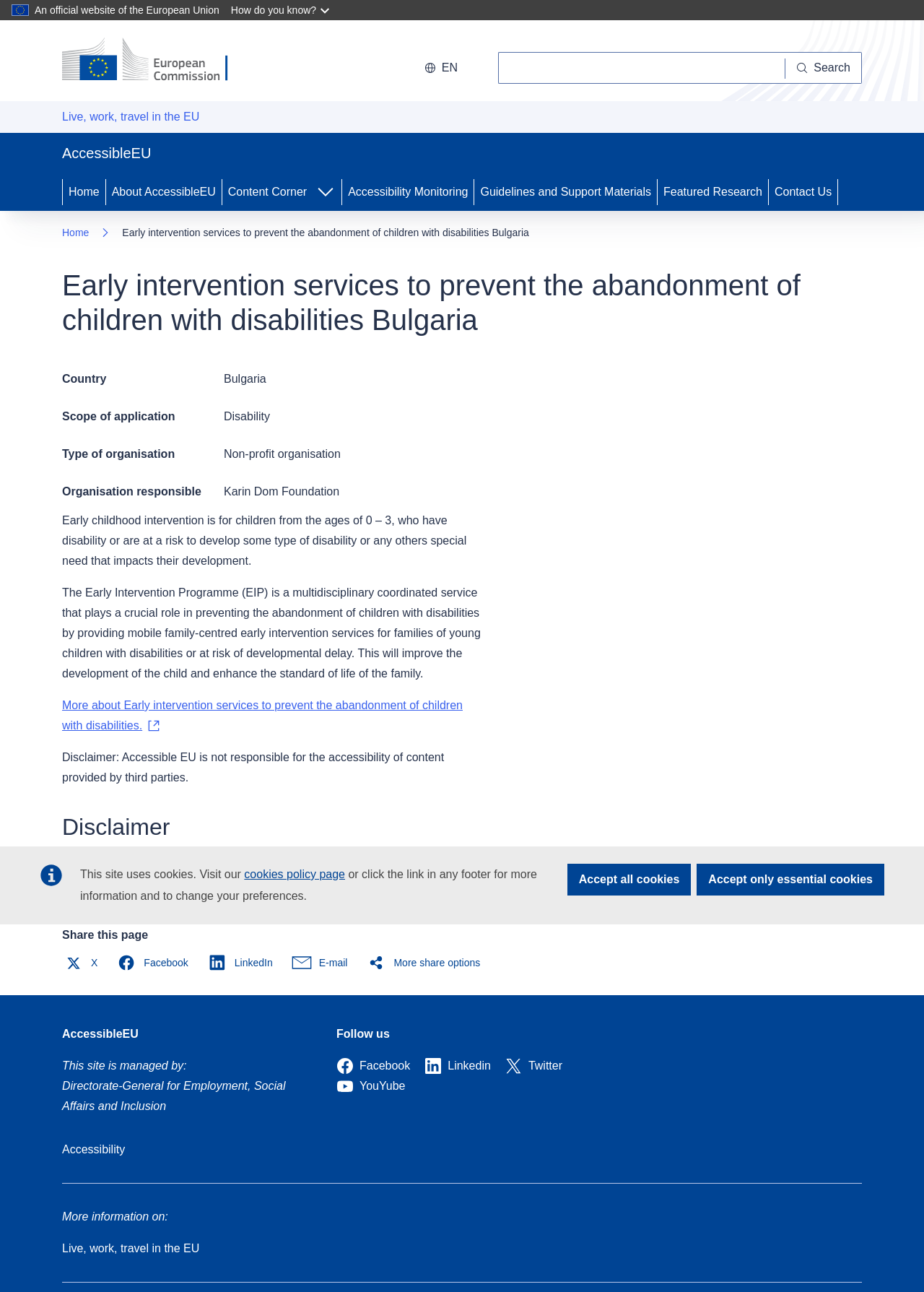Identify the bounding box coordinates of the region that should be clicked to execute the following instruction: "Follow AccessibleEU on Twitter".

[0.547, 0.82, 0.609, 0.829]